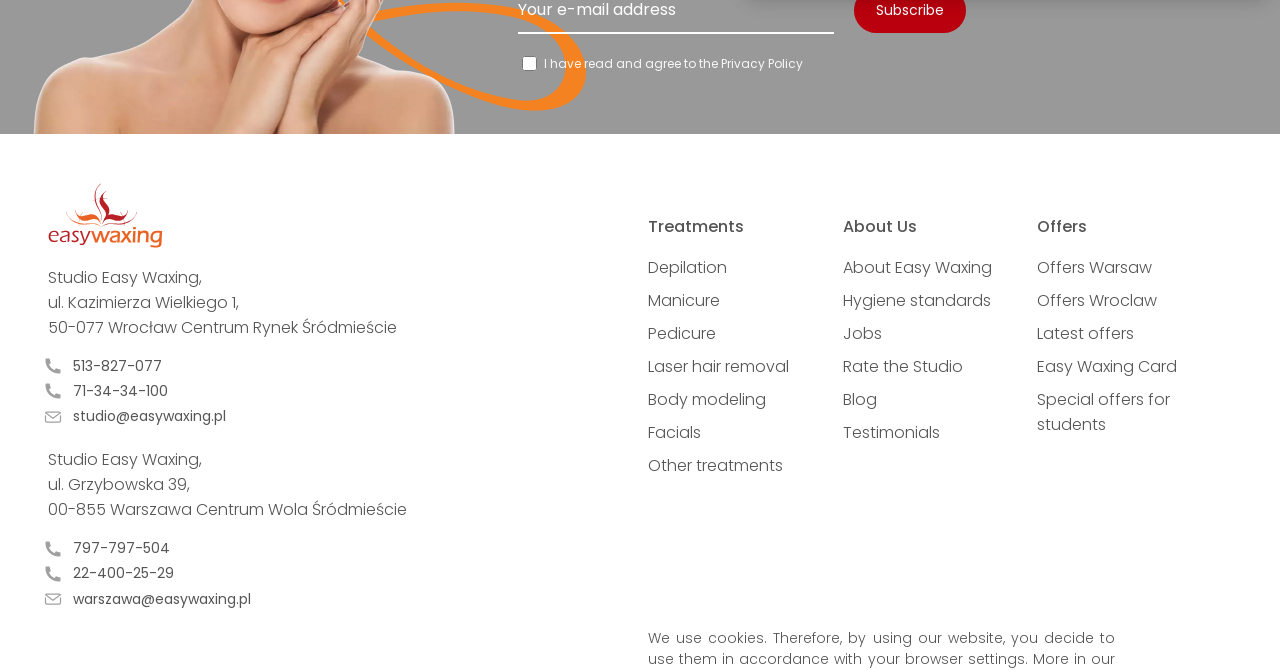How many treatment categories are listed?
Analyze the image and provide a thorough answer to the question.

I counted the number of links under the 'Treatments' heading and found 7 categories: Depilation, Manicure, Pedicure, Laser hair removal, Body modeling, Facials, and Other treatments.